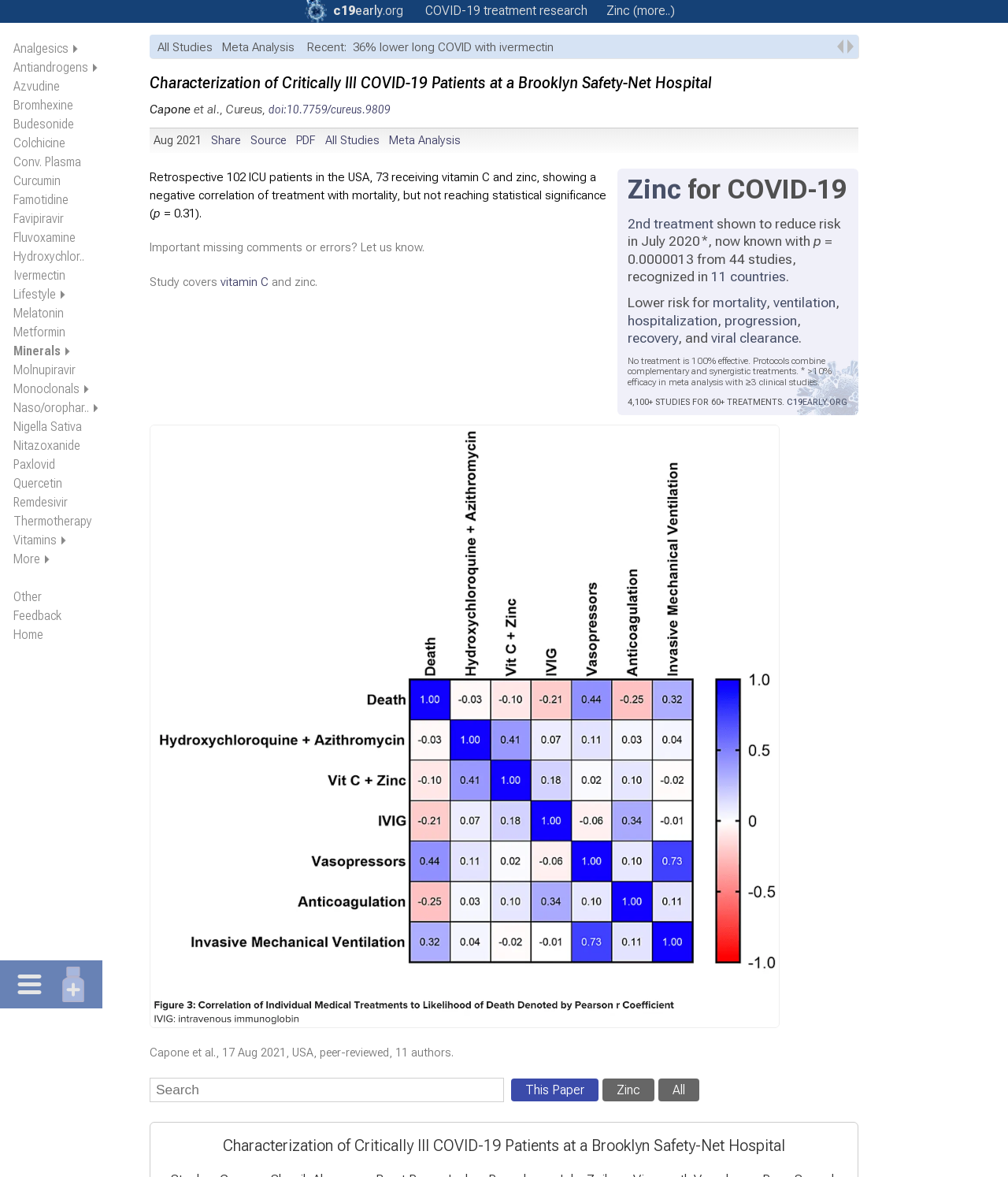Please respond to the question using a single word or phrase:
How many links are there in the webpage?

More than 30